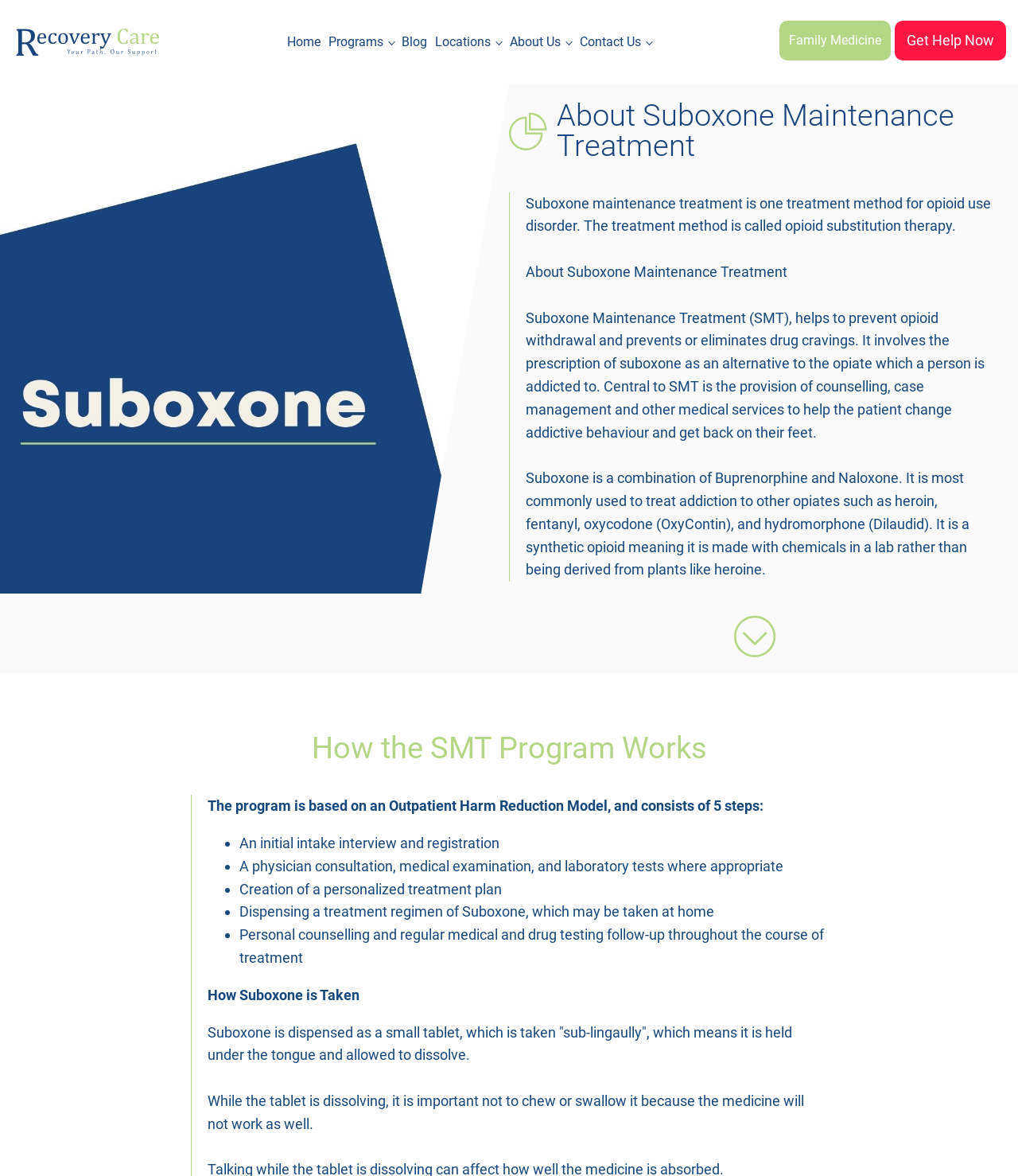Please locate and retrieve the main header text of the webpage.

About Suboxone Maintenance Treatment